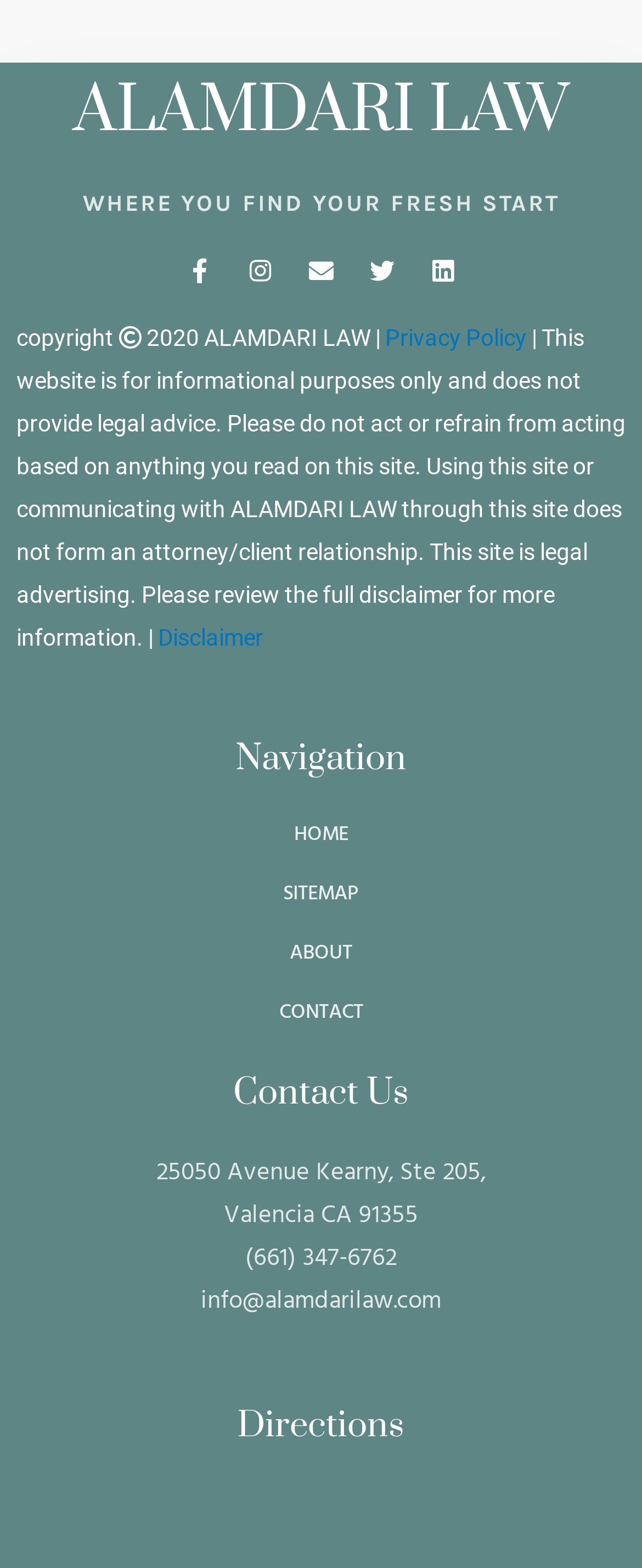Please pinpoint the bounding box coordinates for the region I should click to adhere to this instruction: "Click on Facebook link".

[0.291, 0.165, 0.329, 0.181]